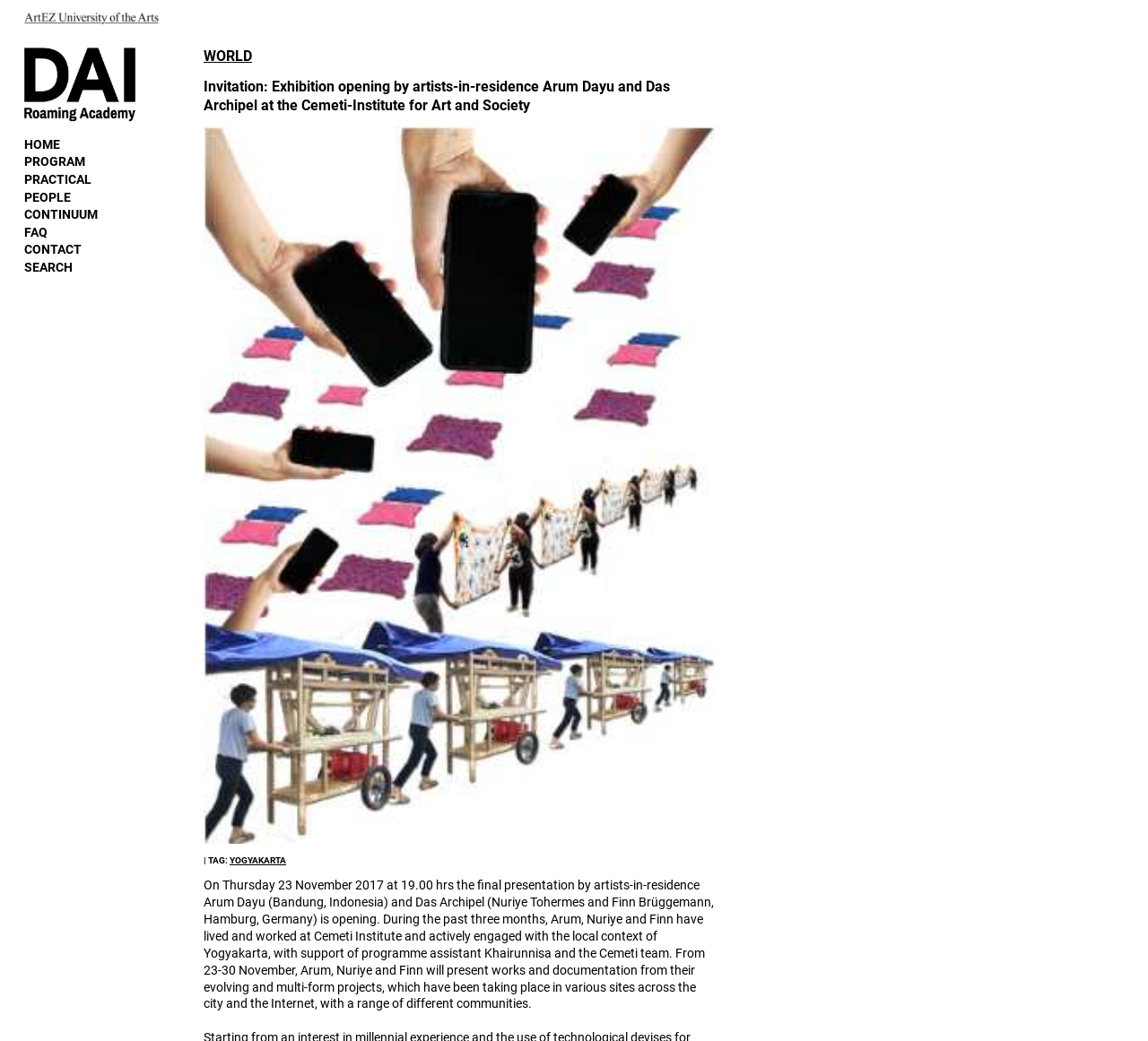What is the event happening on Thursday 23 November 2017?
Utilize the information in the image to give a detailed answer to the question.

Based on the text, it is mentioned that 'On Thursday 23 November 2017 at 19.00 hrs the final presentation by artists-in-residence Arum Dayu and Das Archipel is opening.' Therefore, the event happening on that day is the final presentation.